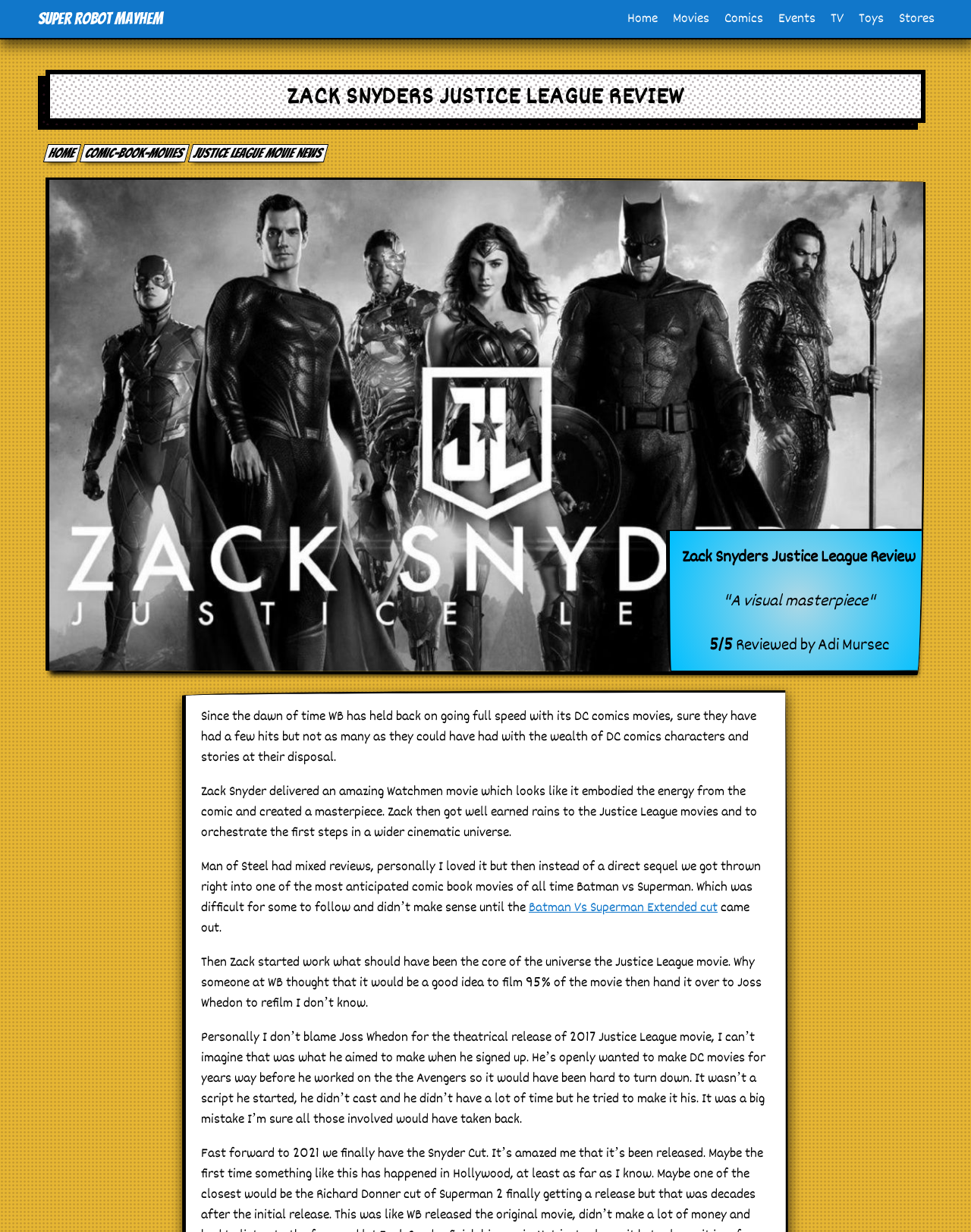Look at the image and write a detailed answer to the question: 
What is the name of the movie that was difficult for some to follow?

The movie's name can be found in the text 'Batman vs Superman' which is mentioned as a movie that was difficult for some to follow and has an extended cut.